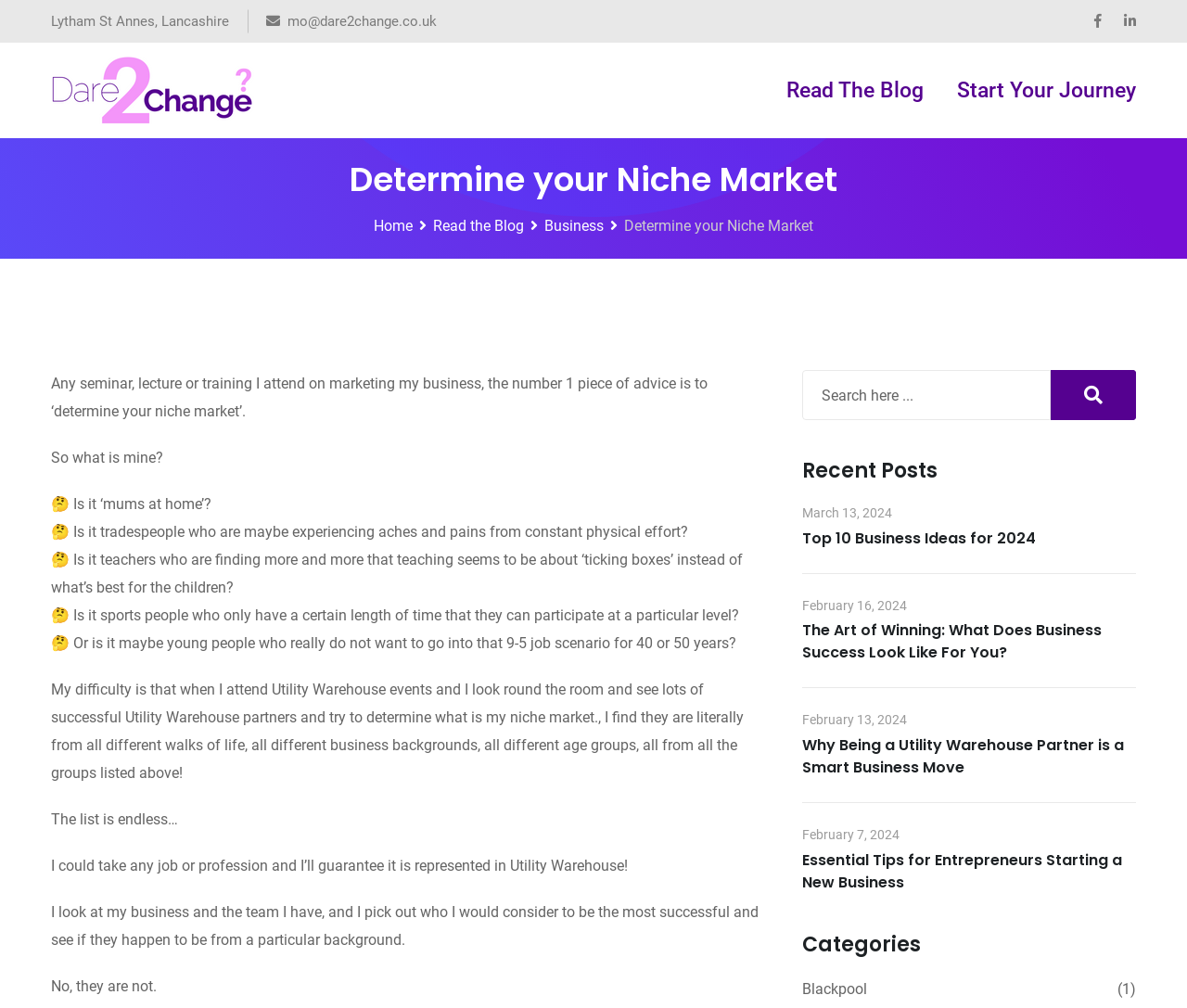Please identify the bounding box coordinates of the region to click in order to complete the given instruction: "Click the 'Read The Blog' link". The coordinates should be four float numbers between 0 and 1, i.e., [left, top, right, bottom].

[0.662, 0.042, 0.778, 0.137]